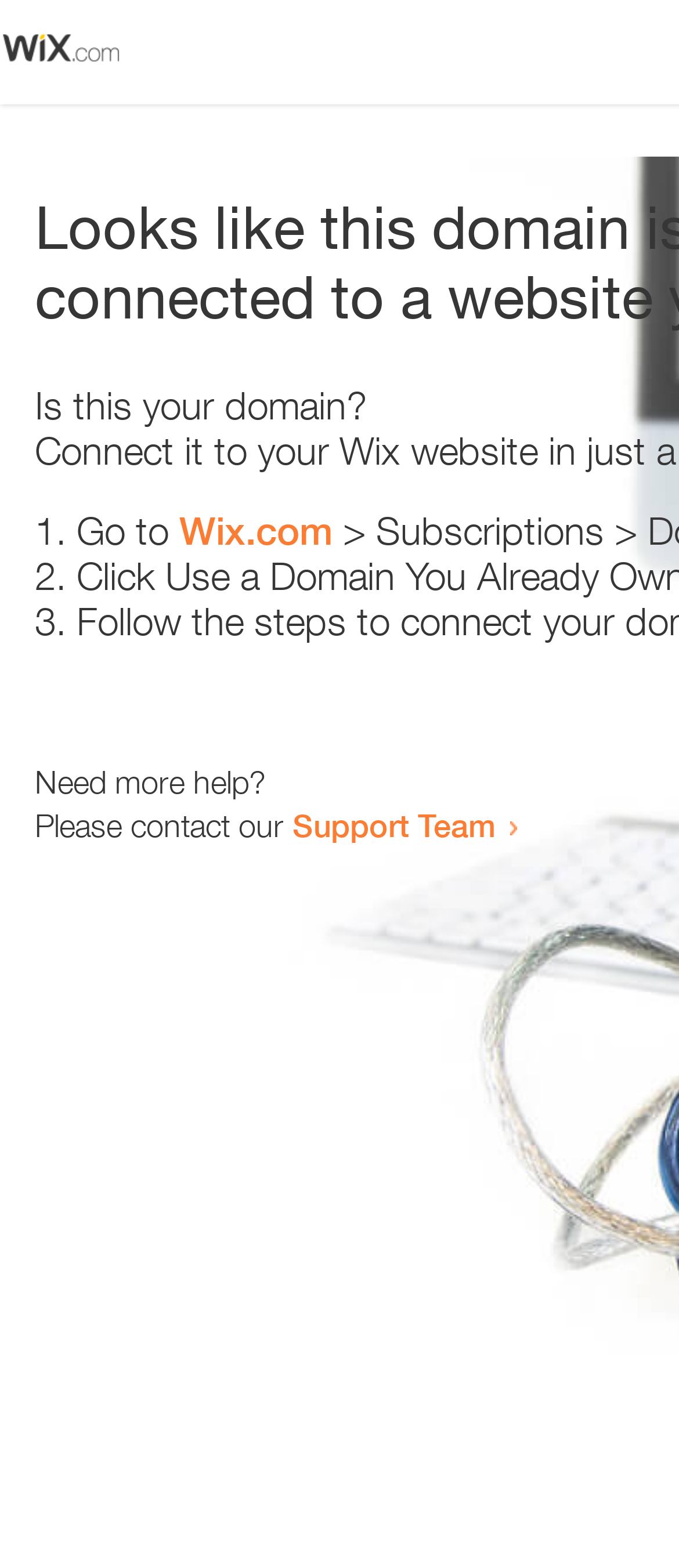Please find the bounding box coordinates (top-left x, top-left y, bottom-right x, bottom-right y) in the screenshot for the UI element described as follows: Support Team

[0.431, 0.514, 0.731, 0.538]